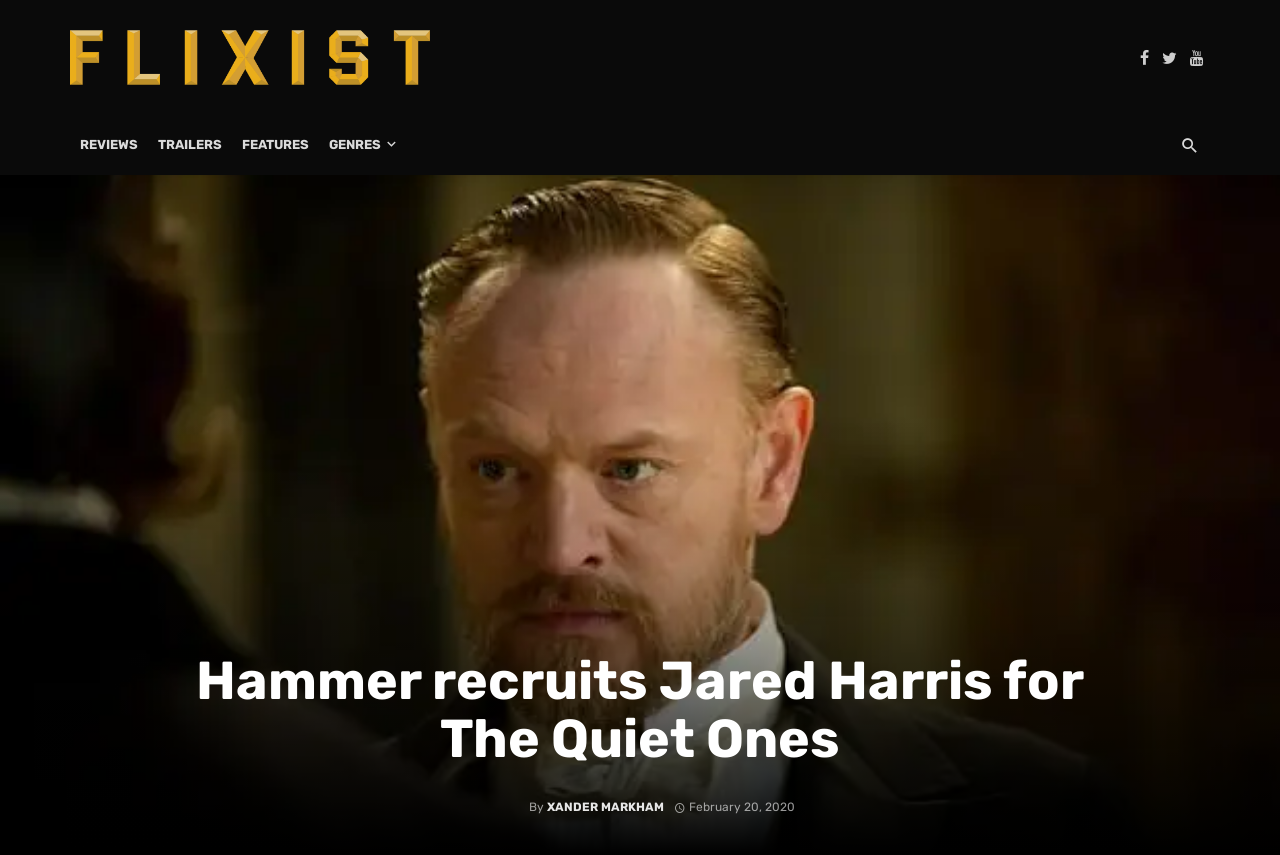Extract the text of the main heading from the webpage.

Hammer recruits Jared Harris for The Quiet Ones